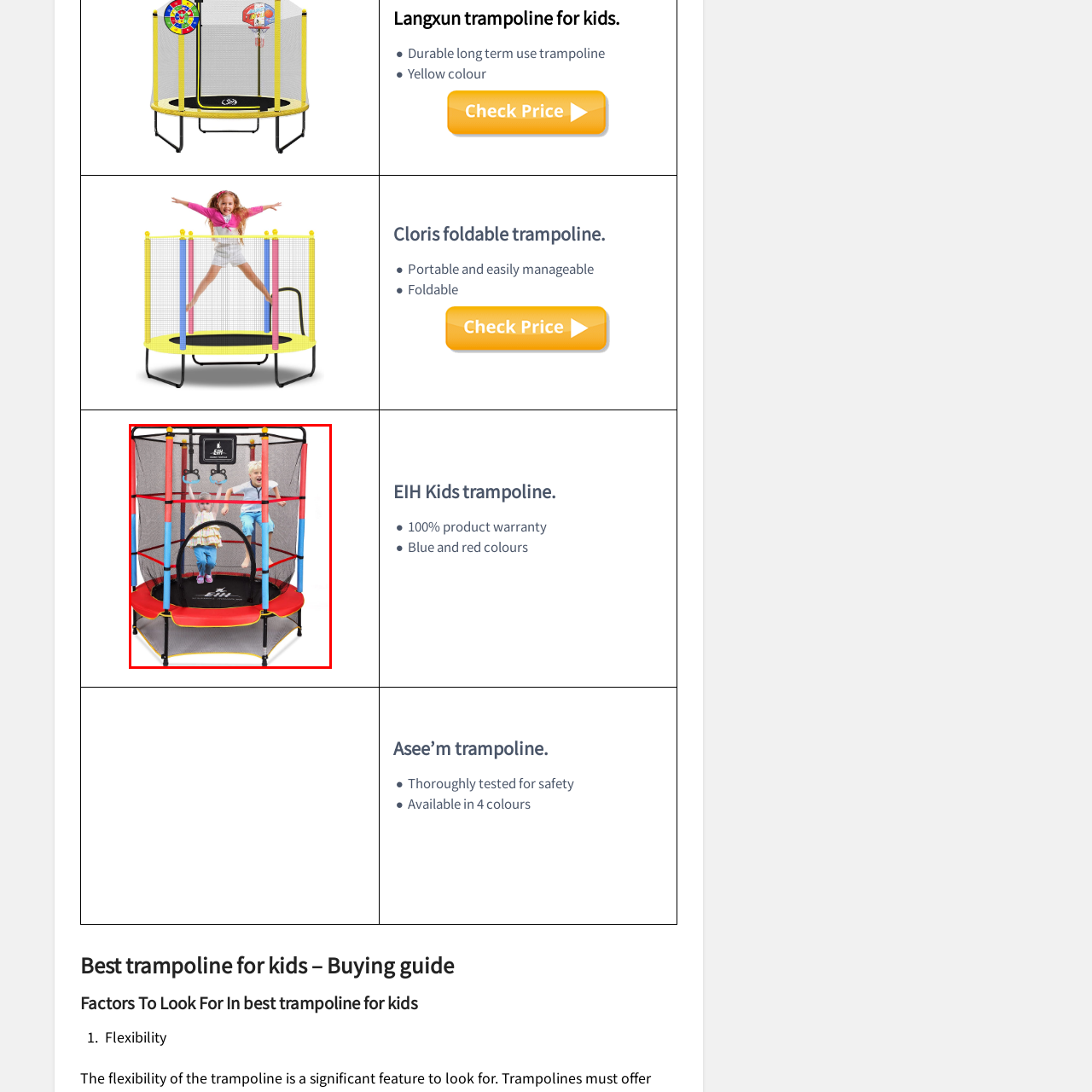What is the warranty offered by the EIH Kids trampoline?
Direct your attention to the image marked by the red bounding box and answer the question with a single word or phrase.

100% product warranty